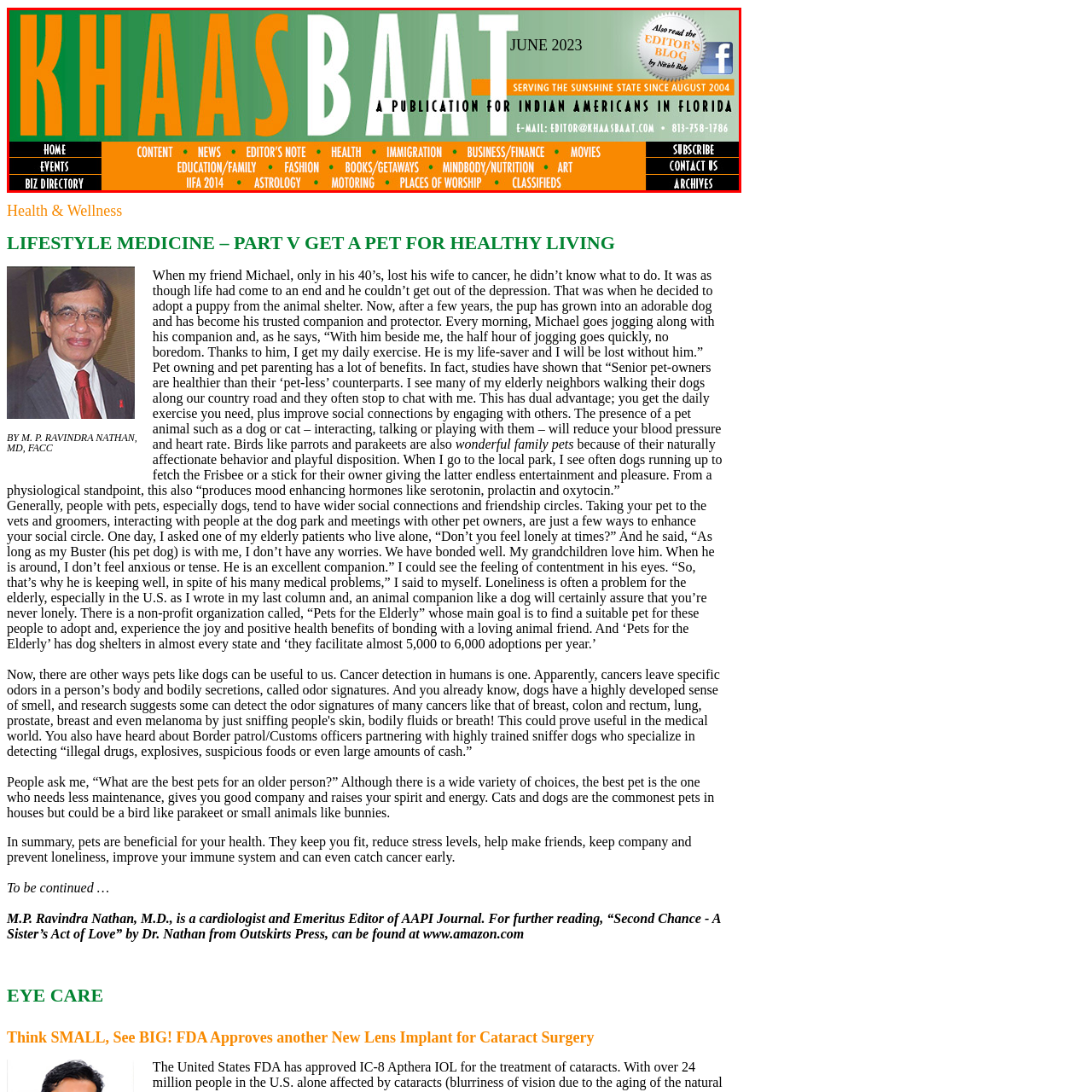Please scrutinize the image encapsulated by the red bounding box and provide an elaborate answer to the next question based on the details in the image: How can readers contact Khaas Baat?

Readers can contact Khaas Baat through the provided contact email and phone number, which are displayed below the header, emphasizing the publication's accessibility and engagement with its audience.